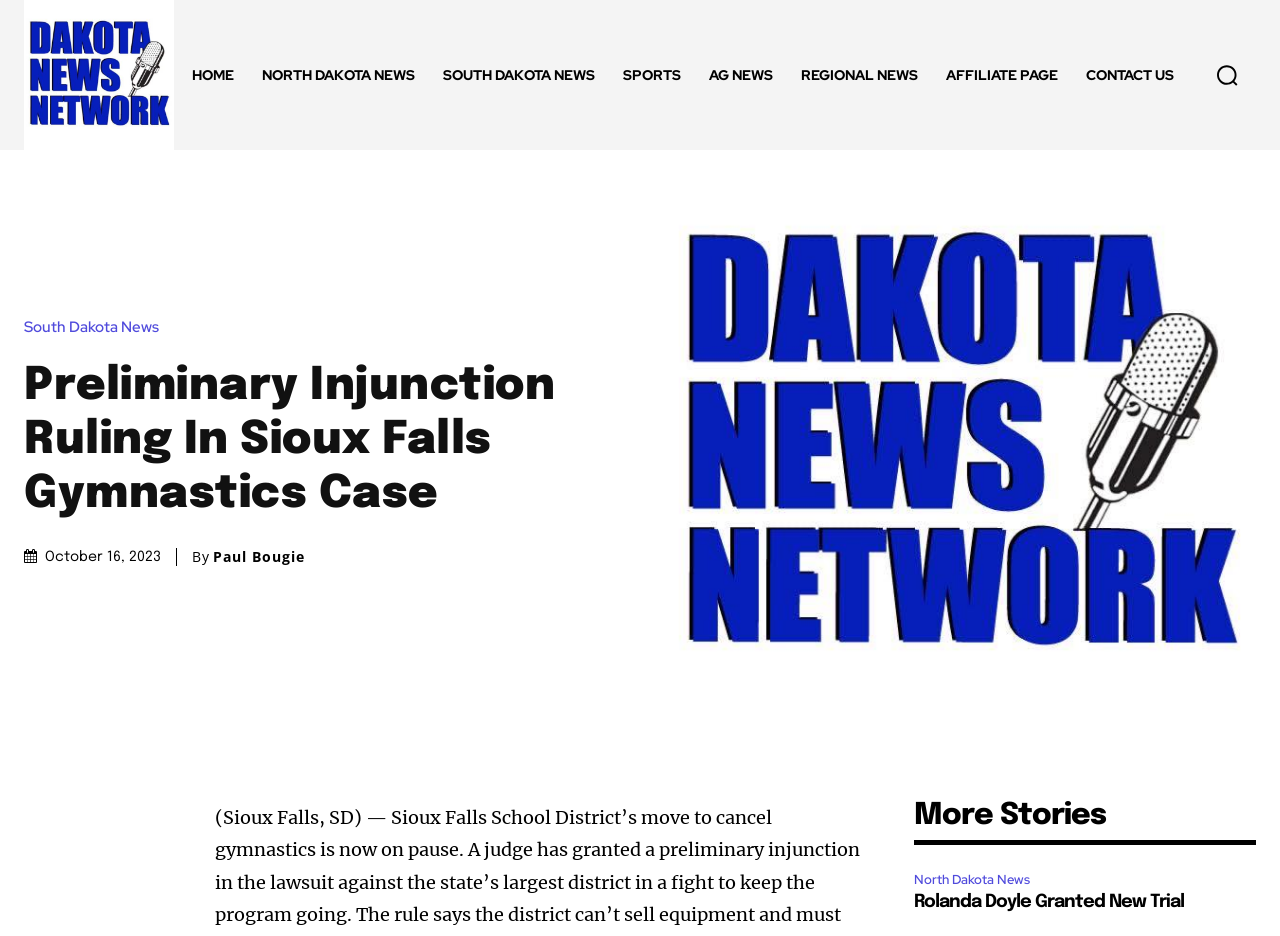Can you pinpoint the bounding box coordinates for the clickable element required for this instruction: "read the article by Paul Bougie"? The coordinates should be four float numbers between 0 and 1, i.e., [left, top, right, bottom].

[0.166, 0.586, 0.238, 0.605]